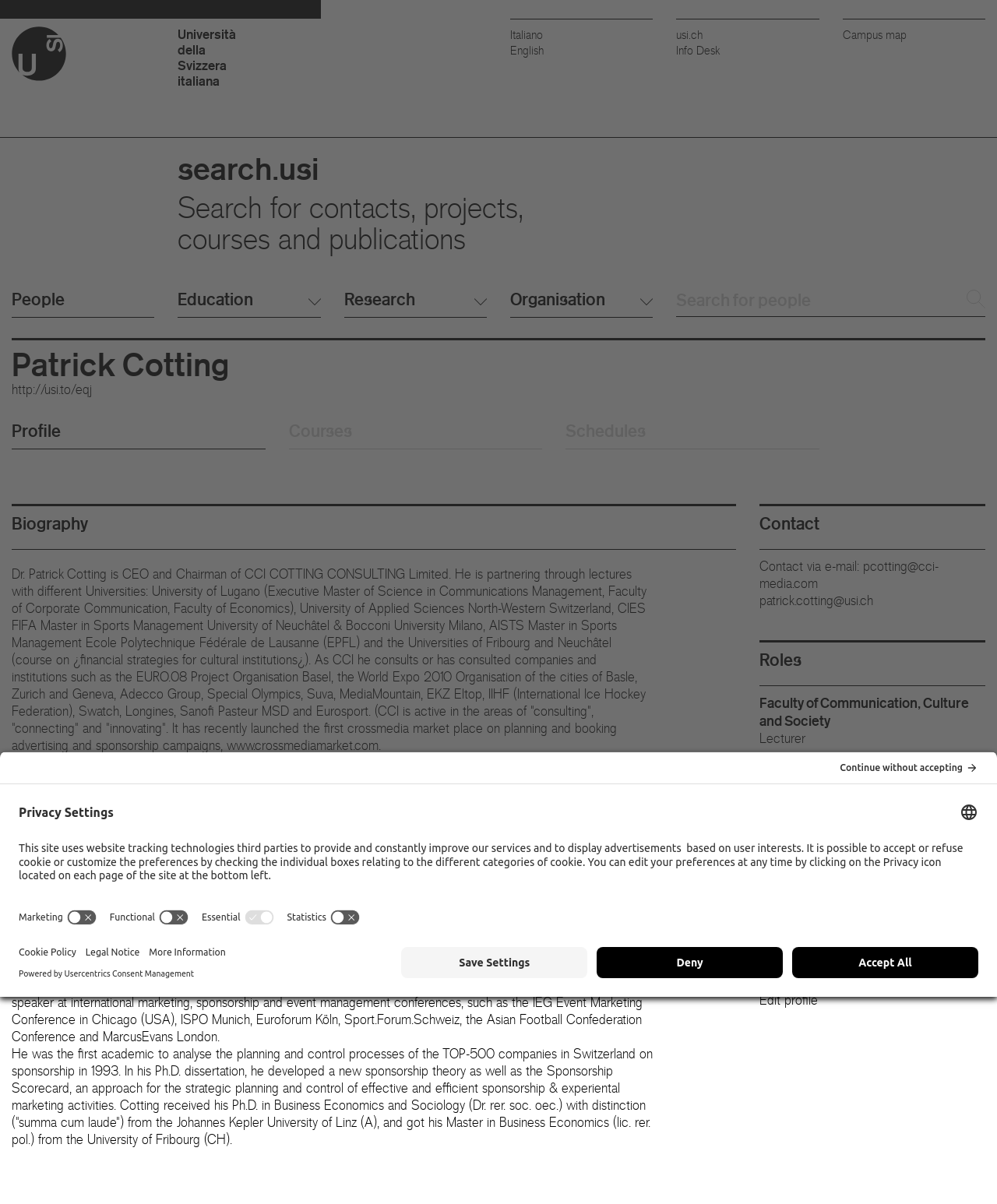Identify the coordinates of the bounding box for the element that must be clicked to accomplish the instruction: "Edit Patrick Cotting's profile".

[0.762, 0.815, 0.988, 0.846]